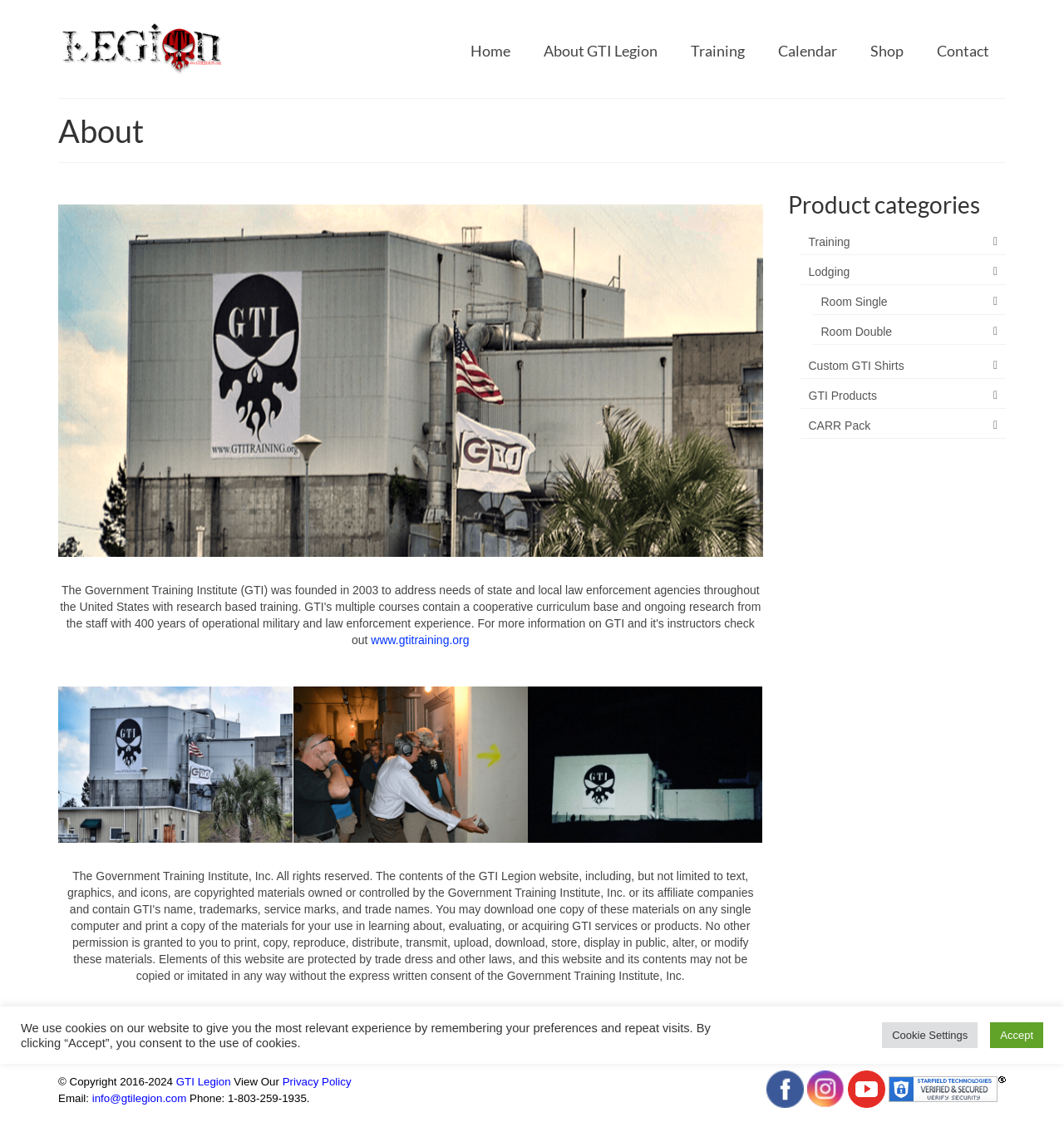Provide a short, one-word or phrase answer to the question below:
What is the phone number of the organization?

1-803-259-1935